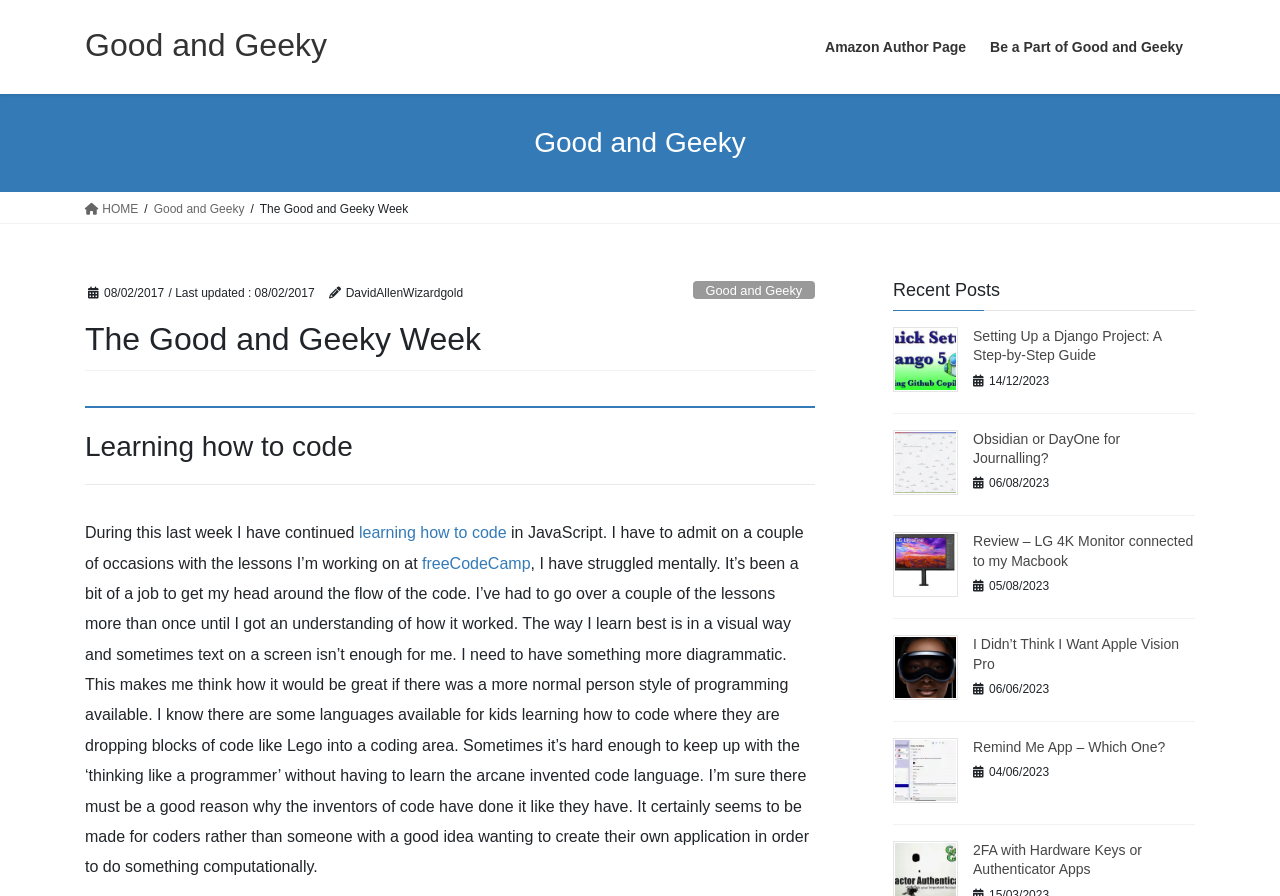Determine the bounding box coordinates for the HTML element described here: "alt="LG Monitor"".

[0.698, 0.594, 0.748, 0.667]